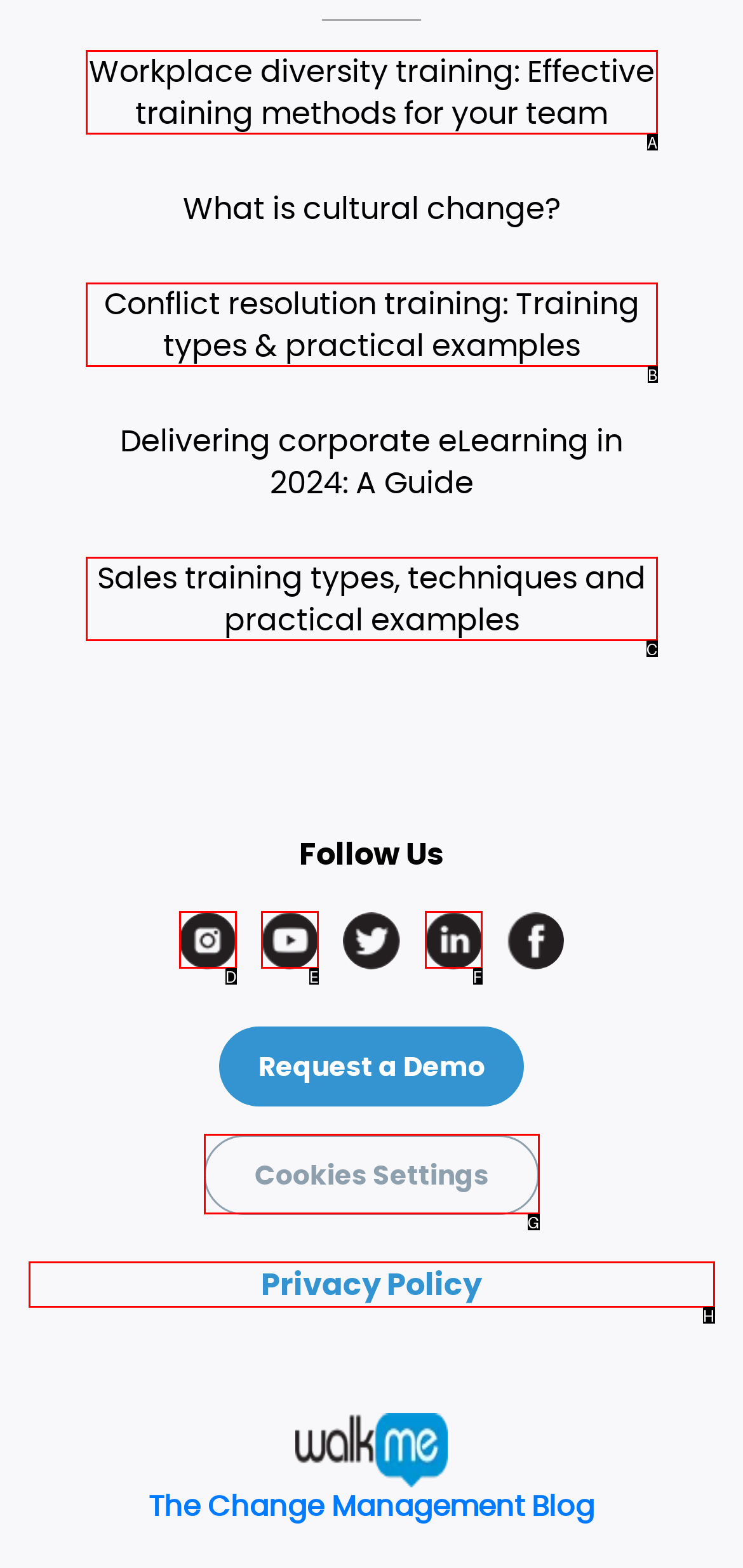Identify the option that best fits this description: alt="Linkedin" title="Linkedin"
Answer with the appropriate letter directly.

F